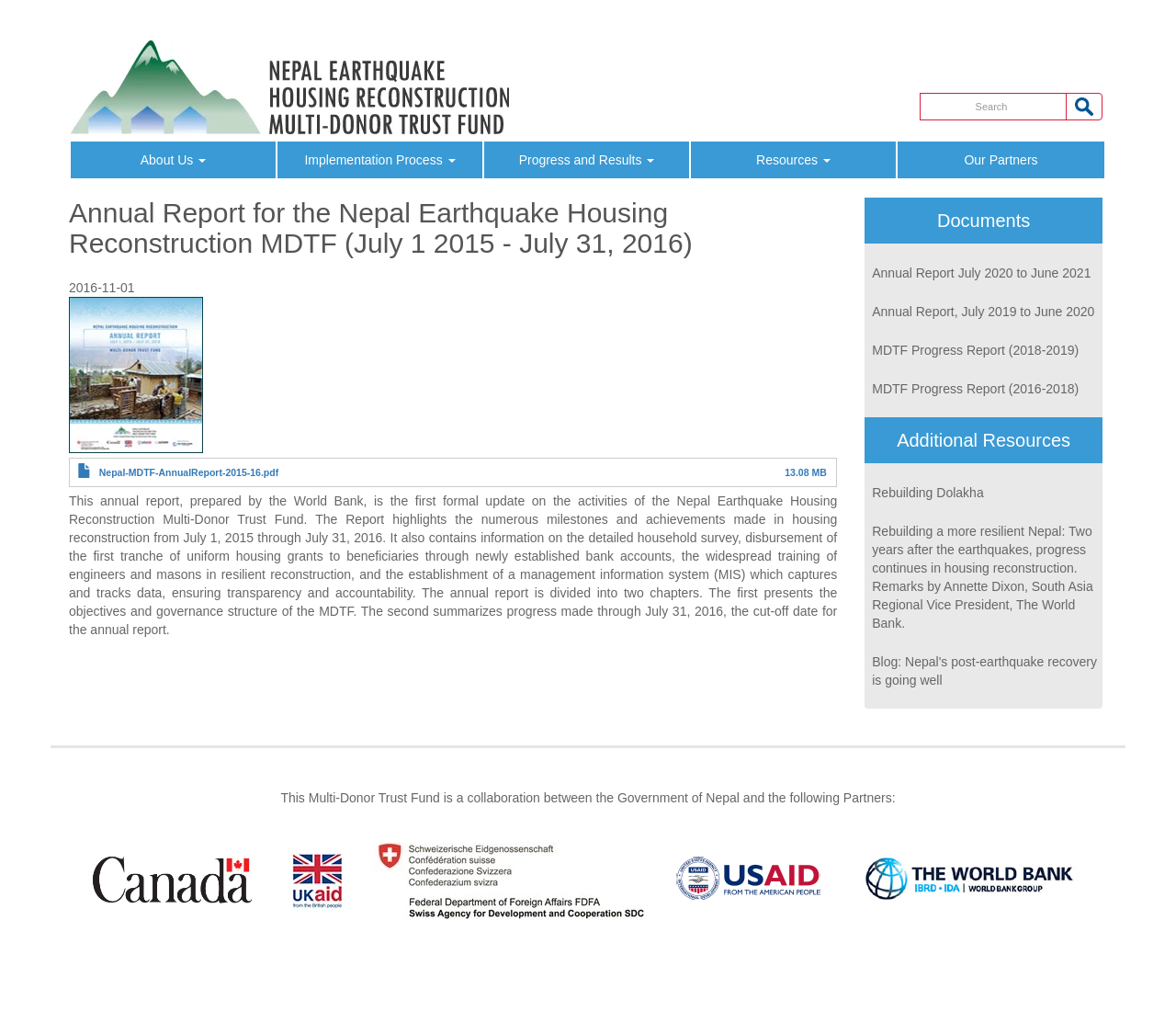Provide the bounding box coordinates of the HTML element described by the text: "Resources". The coordinates should be in the format [left, top, right, bottom] with values between 0 and 1.

[0.588, 0.14, 0.762, 0.176]